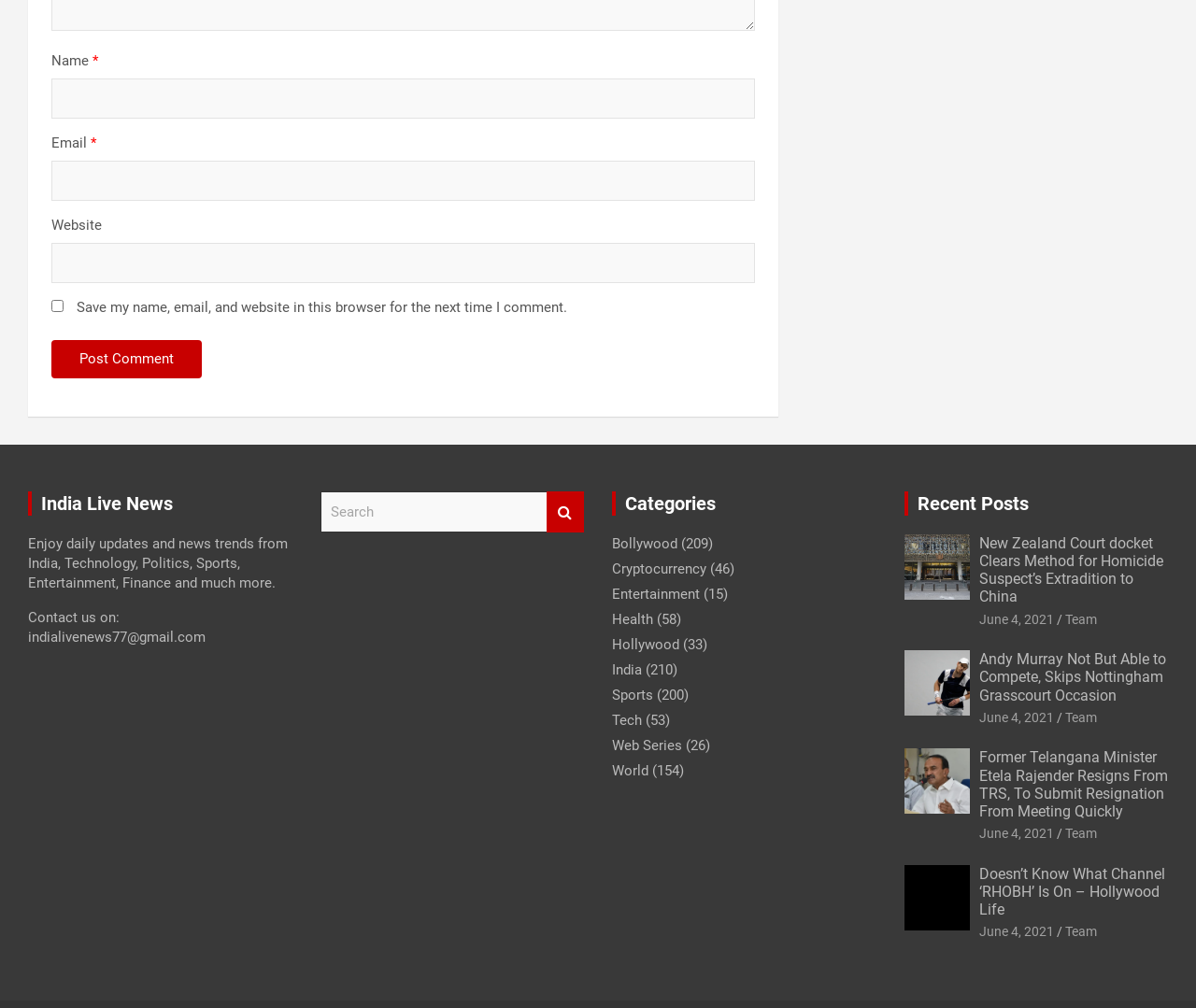Find the bounding box coordinates of the clickable area that will achieve the following instruction: "Search".

[0.457, 0.487, 0.488, 0.529]